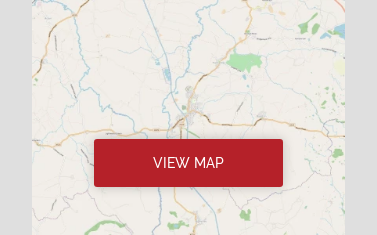What is the purpose of the 'Find Us' section?
Please respond to the question with a detailed and well-explained answer.

The 'Find Us' section is intended to provide visitors with easy access to the church's location and directions, making it convenient for them to find the church.